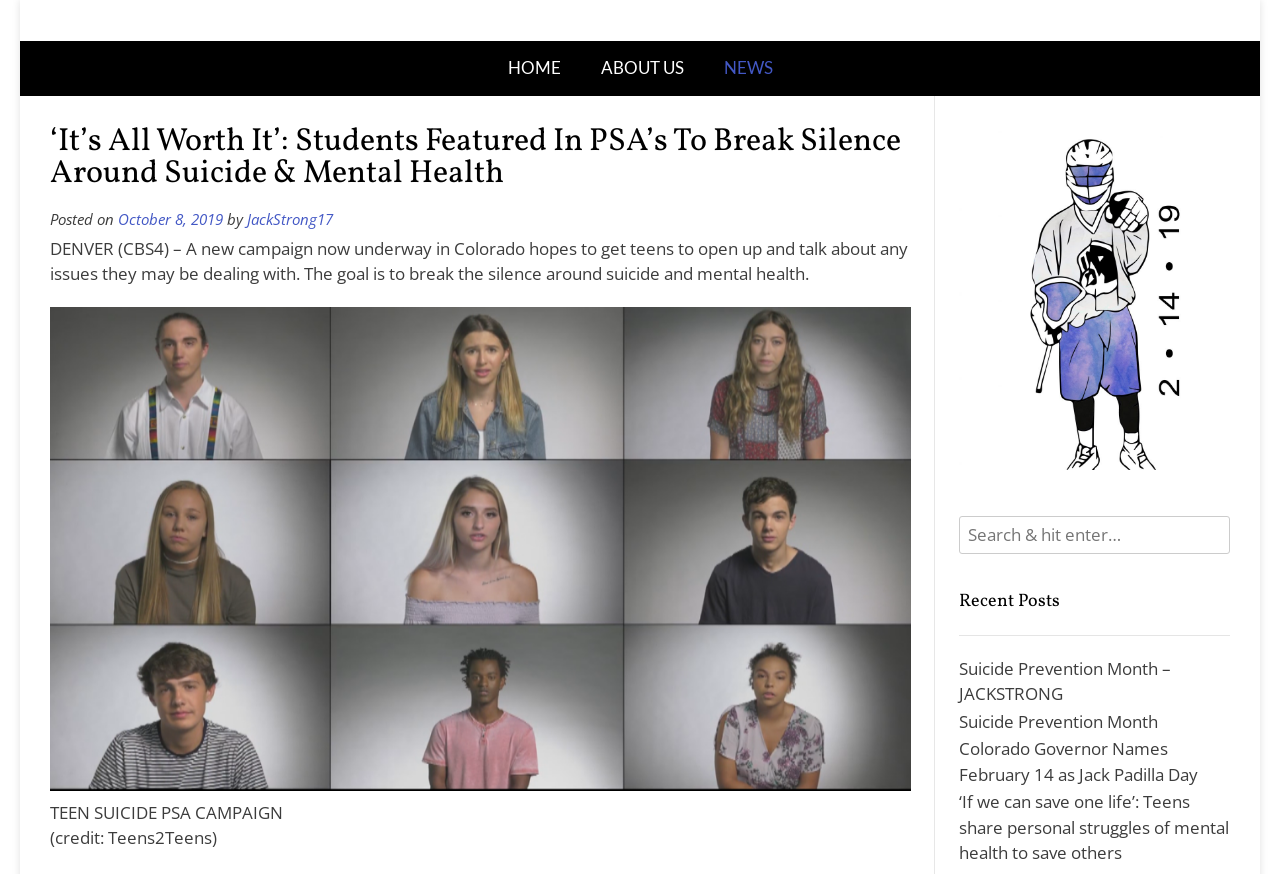Show the bounding box coordinates of the element that should be clicked to complete the task: "search for something".

[0.749, 0.591, 0.961, 0.634]